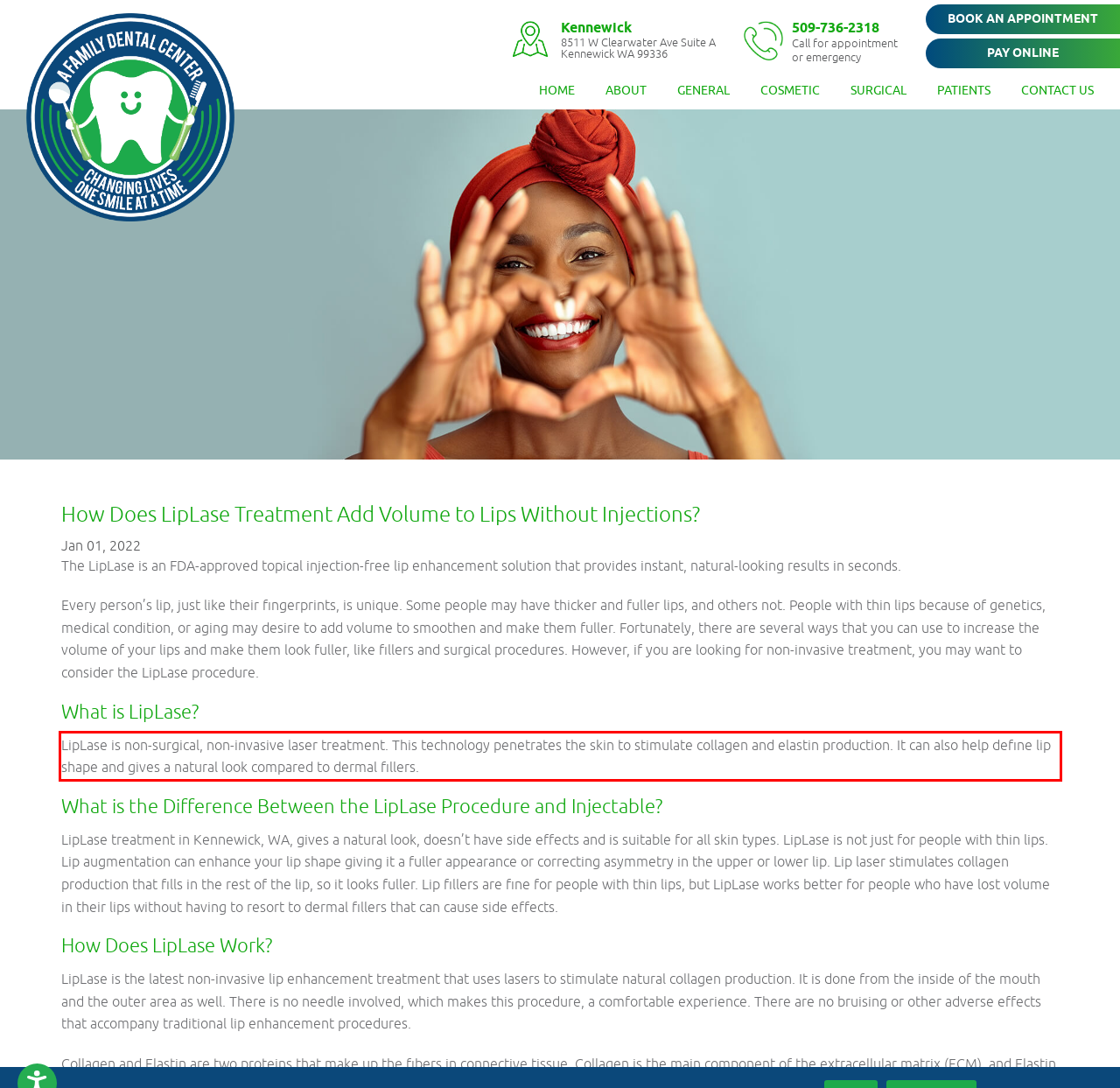Please analyze the screenshot of a webpage and extract the text content within the red bounding box using OCR.

LipLase is non-surgical, non-invasive laser treatment. This technology penetrates the skin to stimulate collagen and elastin production. It can also help define lip shape and gives a natural look compared to dermal fillers.